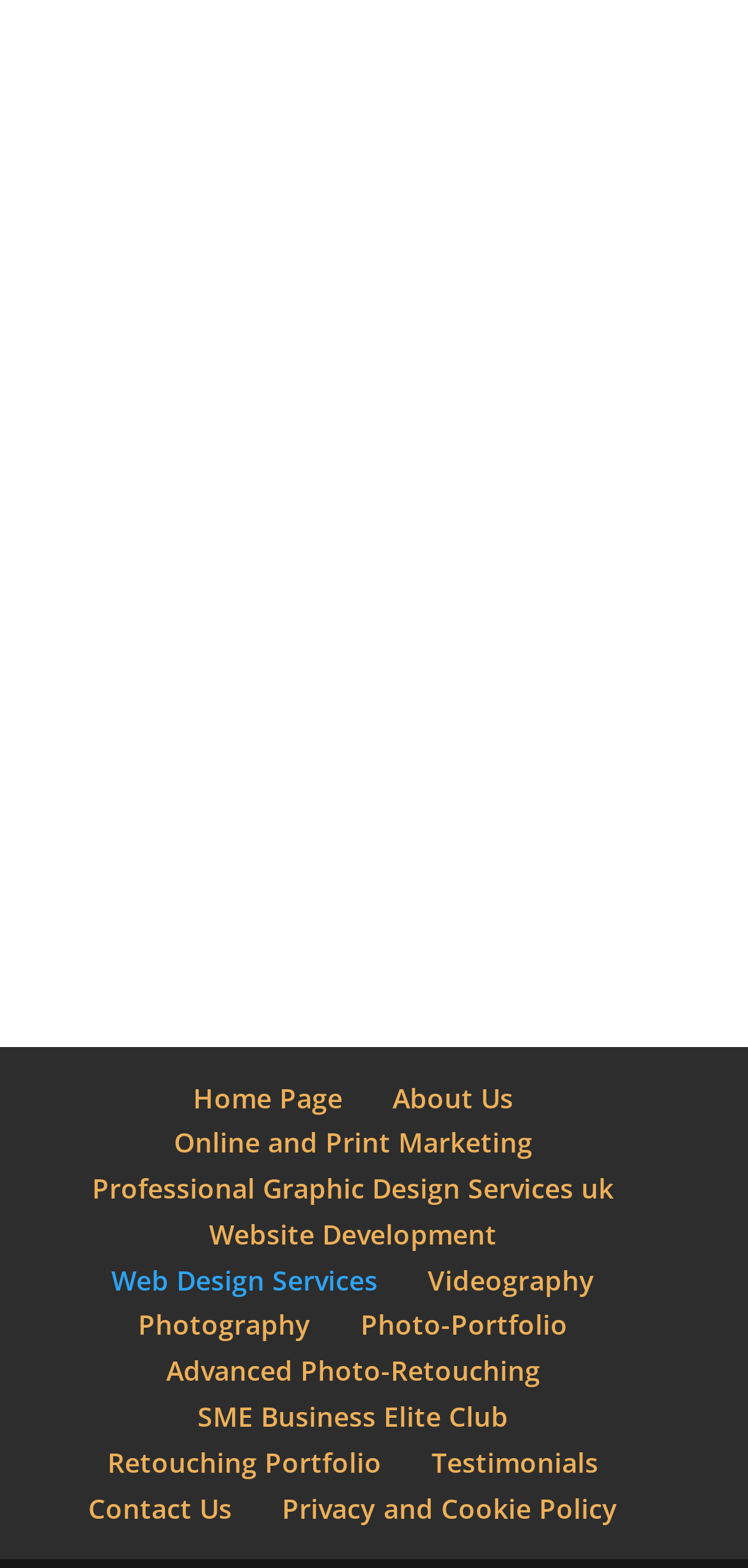Find the bounding box coordinates of the element to click in order to complete the given instruction: "go to the Home Page."

[0.258, 0.688, 0.458, 0.711]